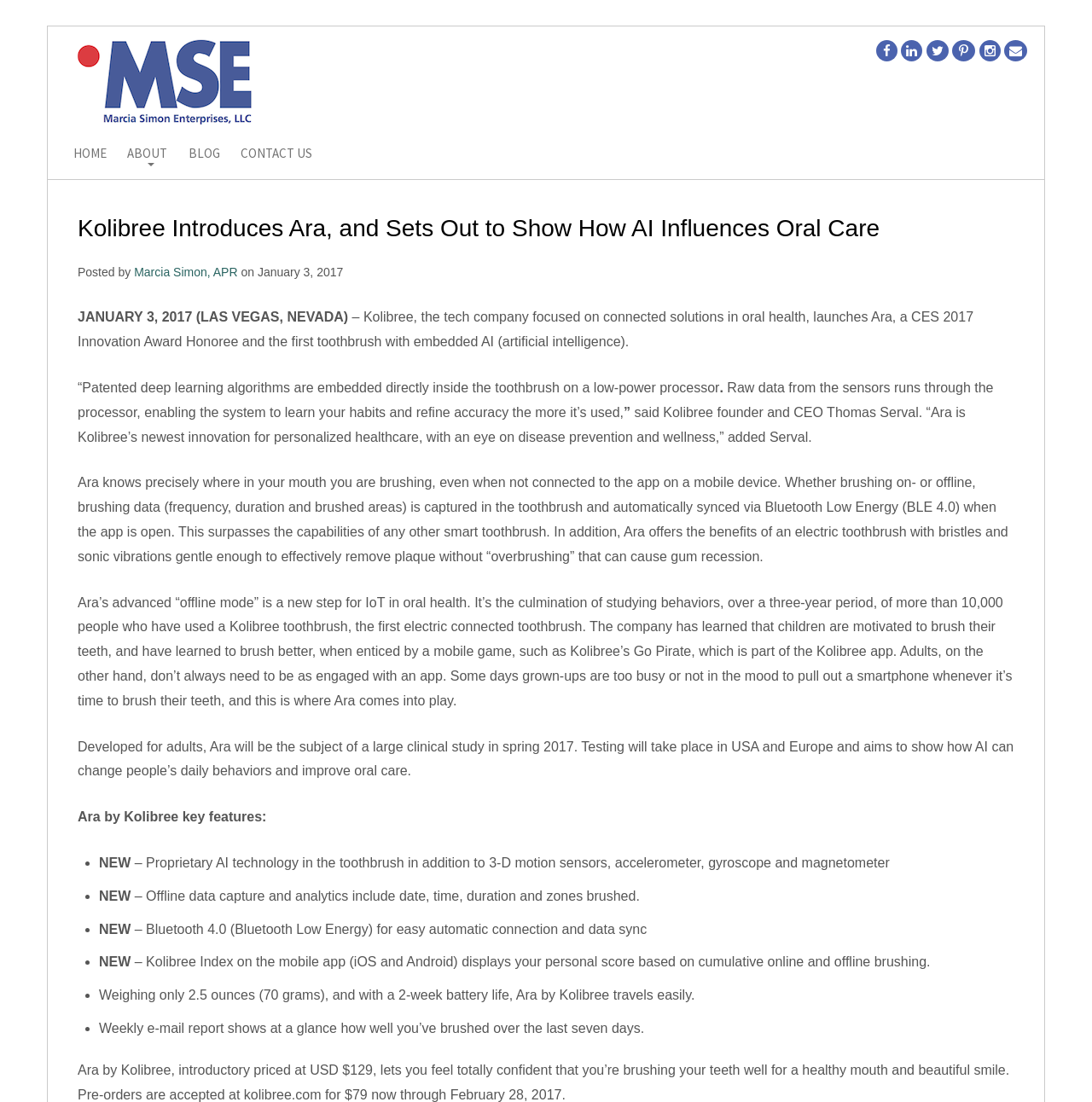What is the purpose of the Kolibree Index?
Refer to the image and offer an in-depth and detailed answer to the question.

The answer can be found in the list of features of Ara by Kolibree, which mentions that the Kolibree Index 'displays your personal score based on cumulative online and offline brushing'.